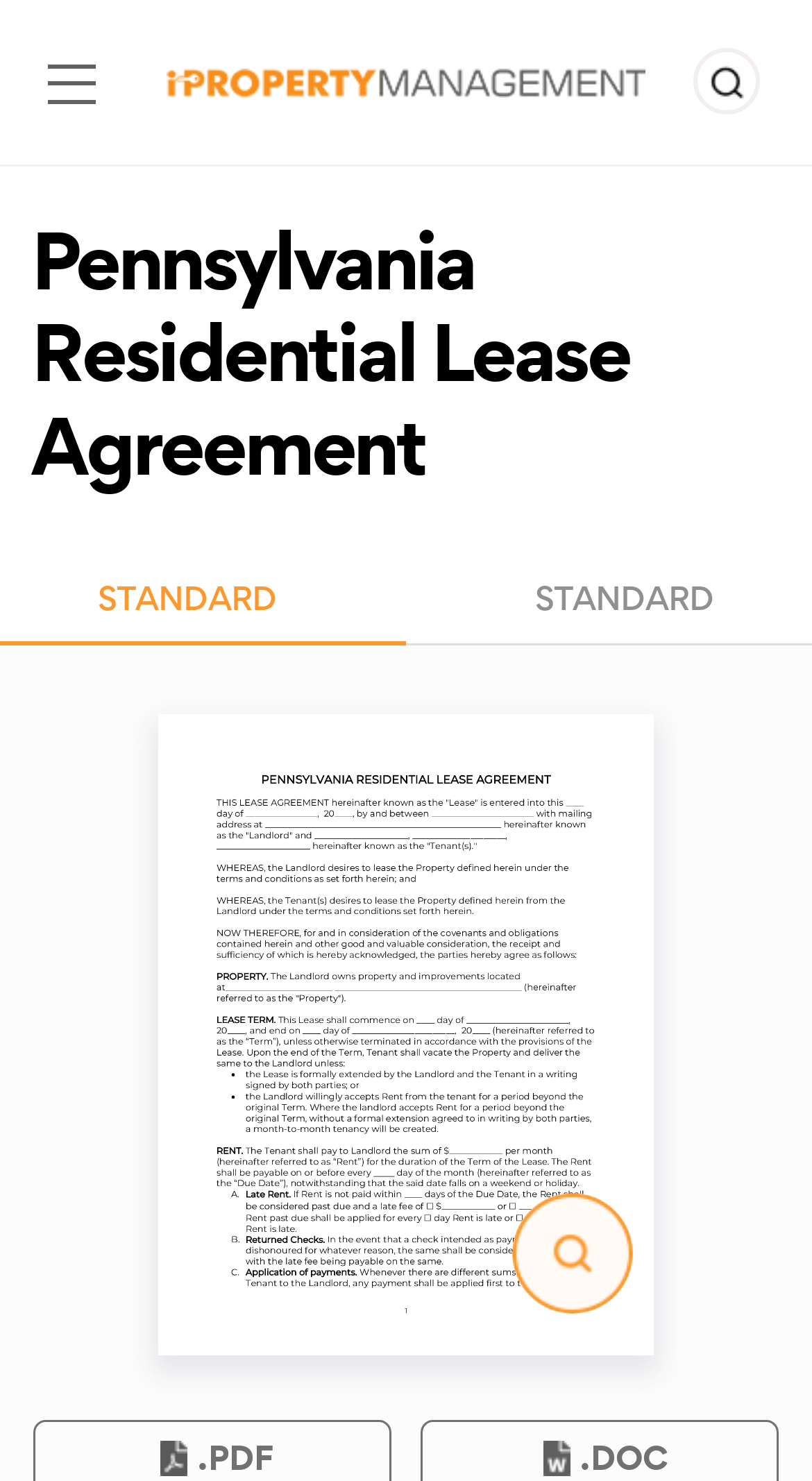Give a detailed account of the webpage.

The webpage is about downloading an official Pennsylvania residential lease agreement template. At the top left corner, there is a button labeled "Toggle Menu". Next to it, on the top center, is a link to the website "iPropertyManagement.com" accompanied by an image of the website's logo. 

On the top right corner, there is a search bar with a submit button labeled "Submit Search Results" and a text box where users can input their search queries. 

Below the search bar, there is a header section that spans the entire width of the page. It contains a heading that reads "Pennsylvania Residential Lease Agreement". 

Below the header, there is a large image that takes up most of the page's width, showcasing a standard Pennsylvania residential lease agreement template.